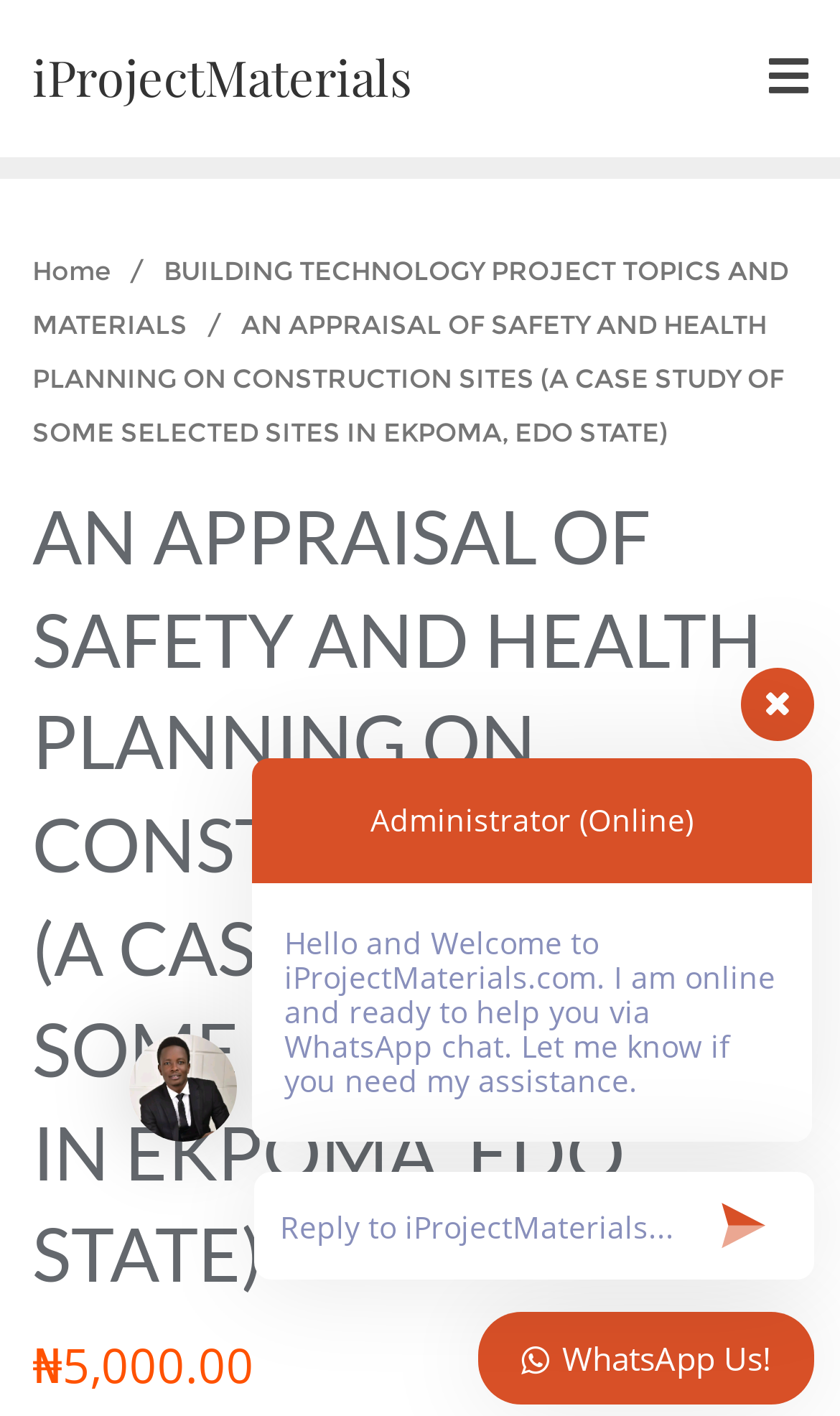Give a concise answer of one word or phrase to the question: 
What is the topic of the project material?

Safety and Health Planning on Construction Sites